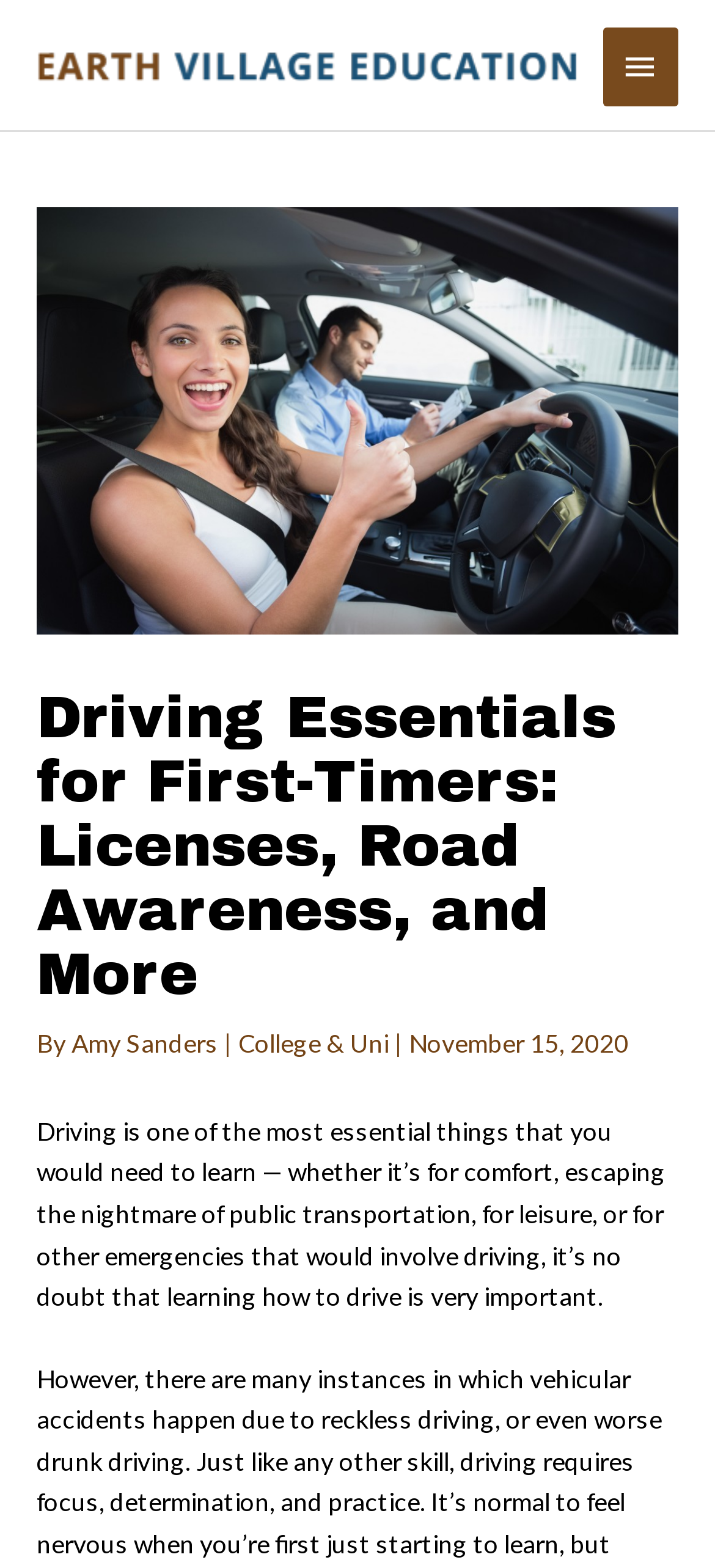Identify the bounding box for the described UI element. Provide the coordinates in (top-left x, top-left y, bottom-right x, bottom-right y) format with values ranging from 0 to 1: College & Uni

[0.333, 0.655, 0.544, 0.675]